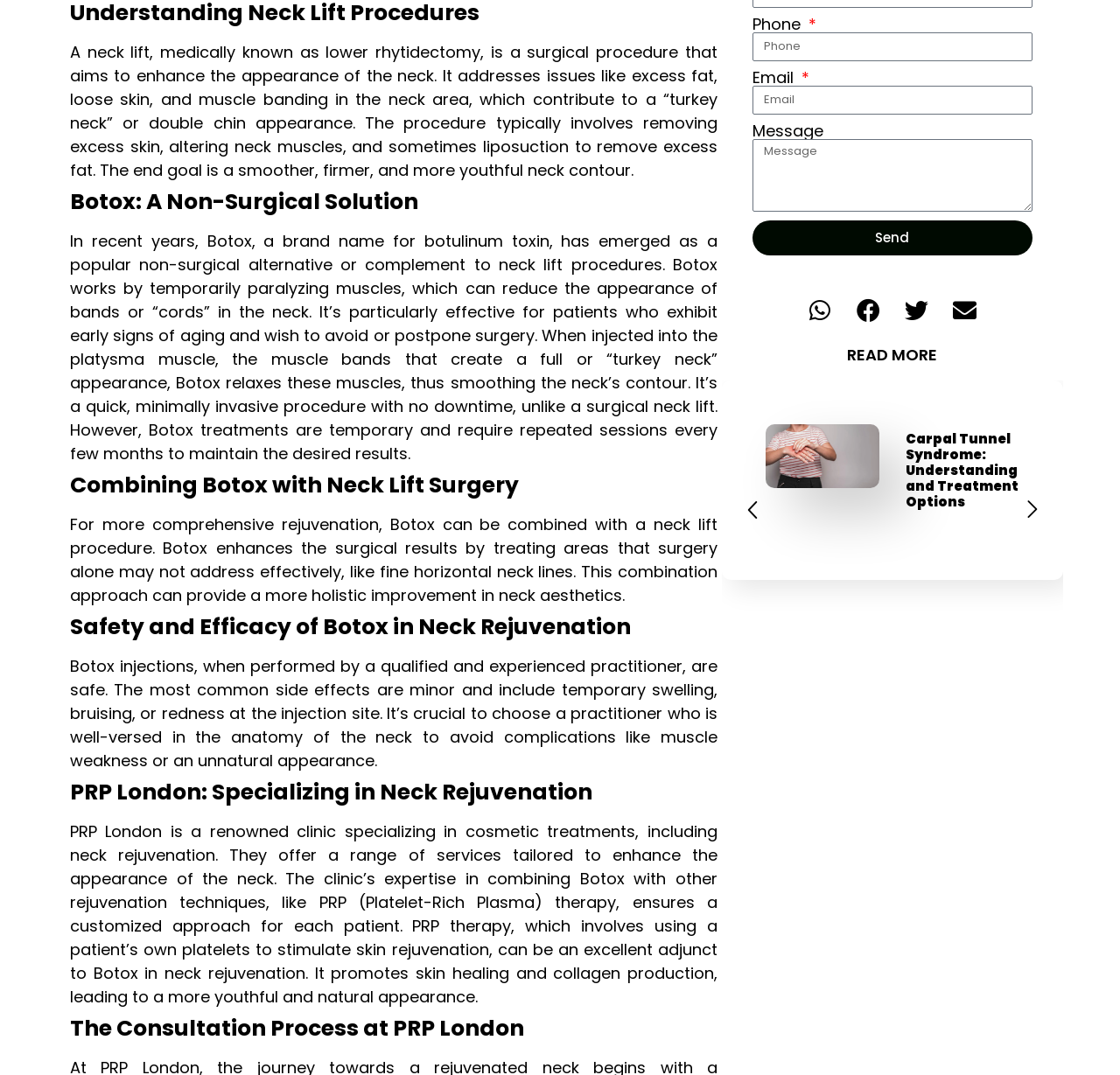Show the bounding box coordinates for the HTML element described as: "aria-label="Share on facebook"".

[0.758, 0.27, 0.793, 0.307]